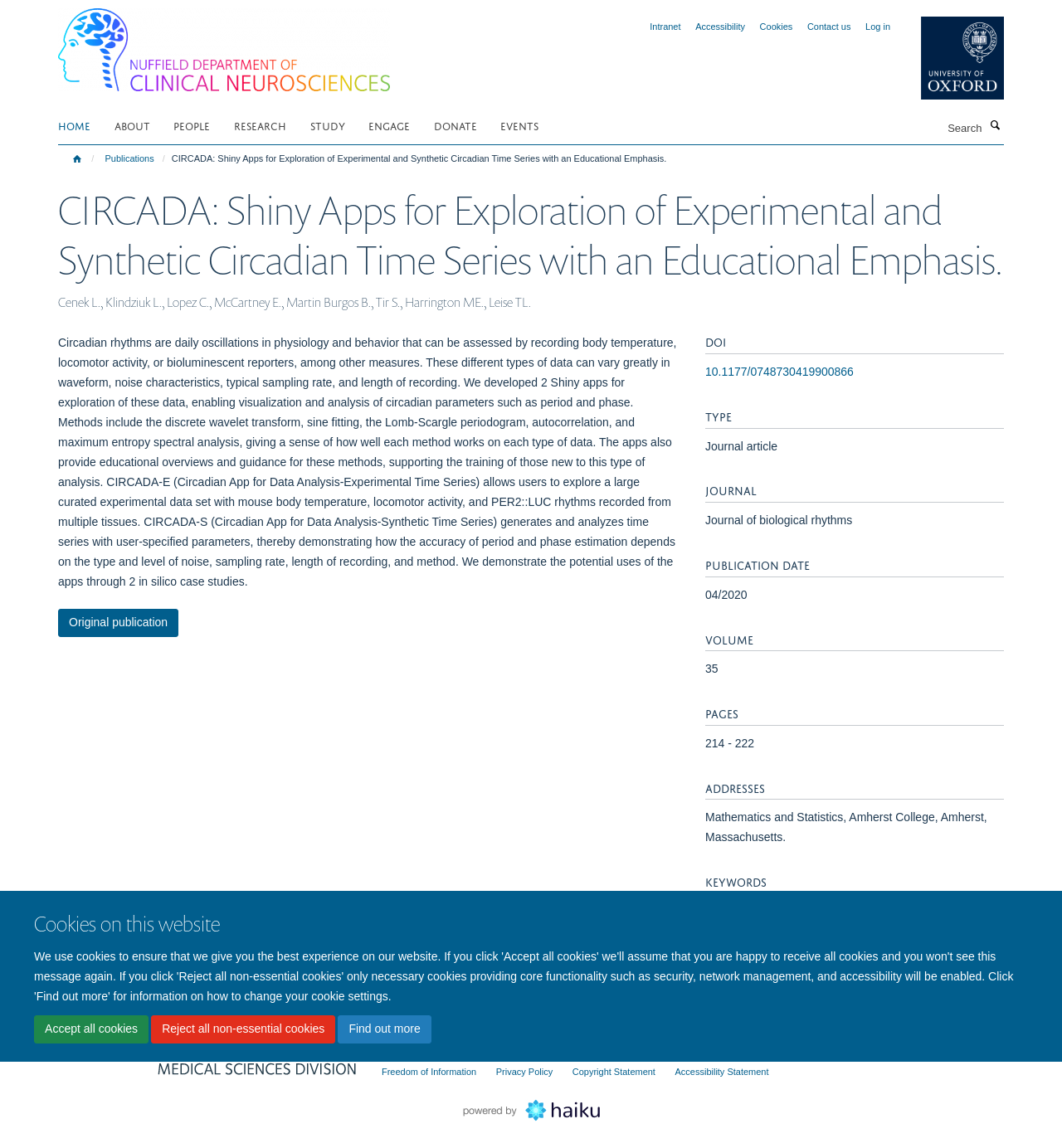Determine the coordinates of the bounding box that should be clicked to complete the instruction: "Check the events". The coordinates should be represented by four float numbers between 0 and 1: [left, top, right, bottom].

[0.471, 0.098, 0.527, 0.12]